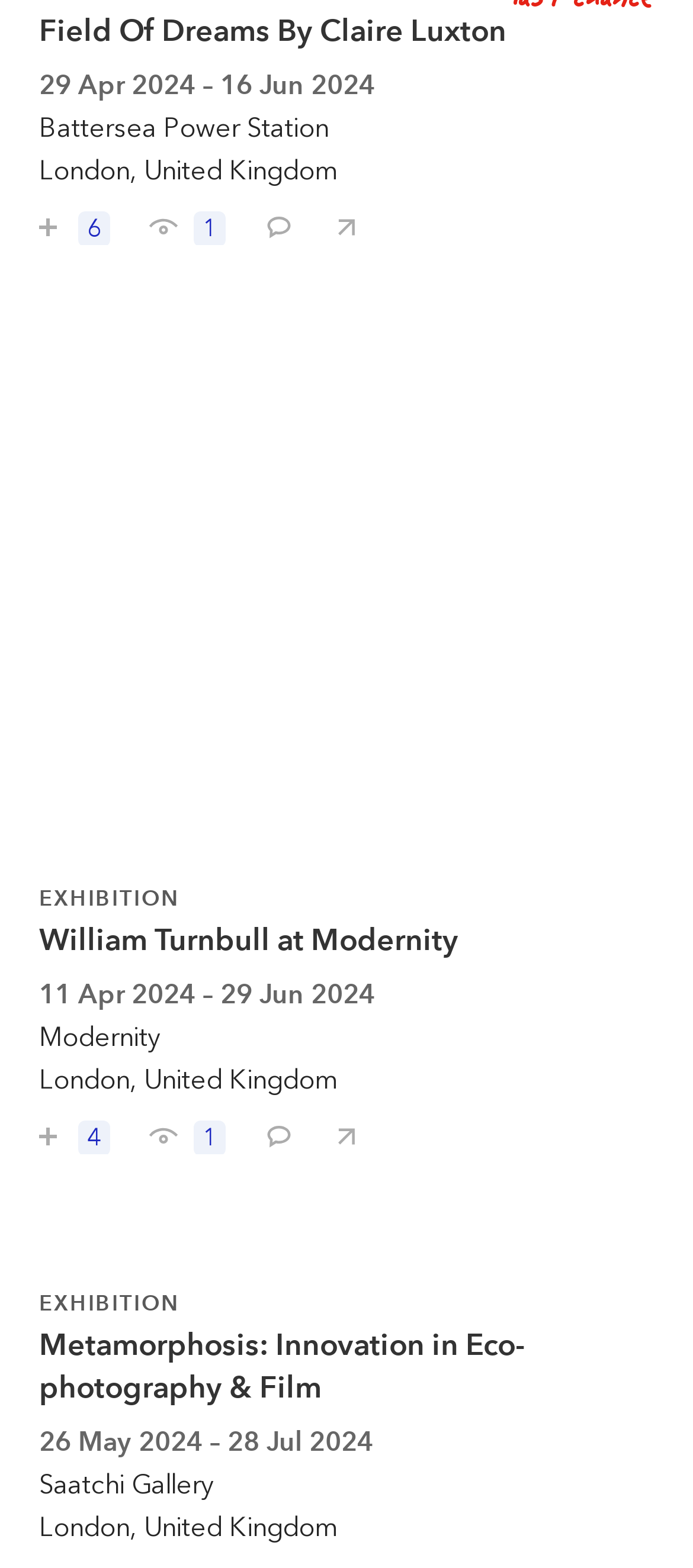Determine the bounding box coordinates of the region to click in order to accomplish the following instruction: "Save Field Of Dreams By Claire Luxton". Provide the coordinates as four float numbers between 0 and 1, specifically [left, top, right, bottom].

[0.018, 0.122, 0.185, 0.156]